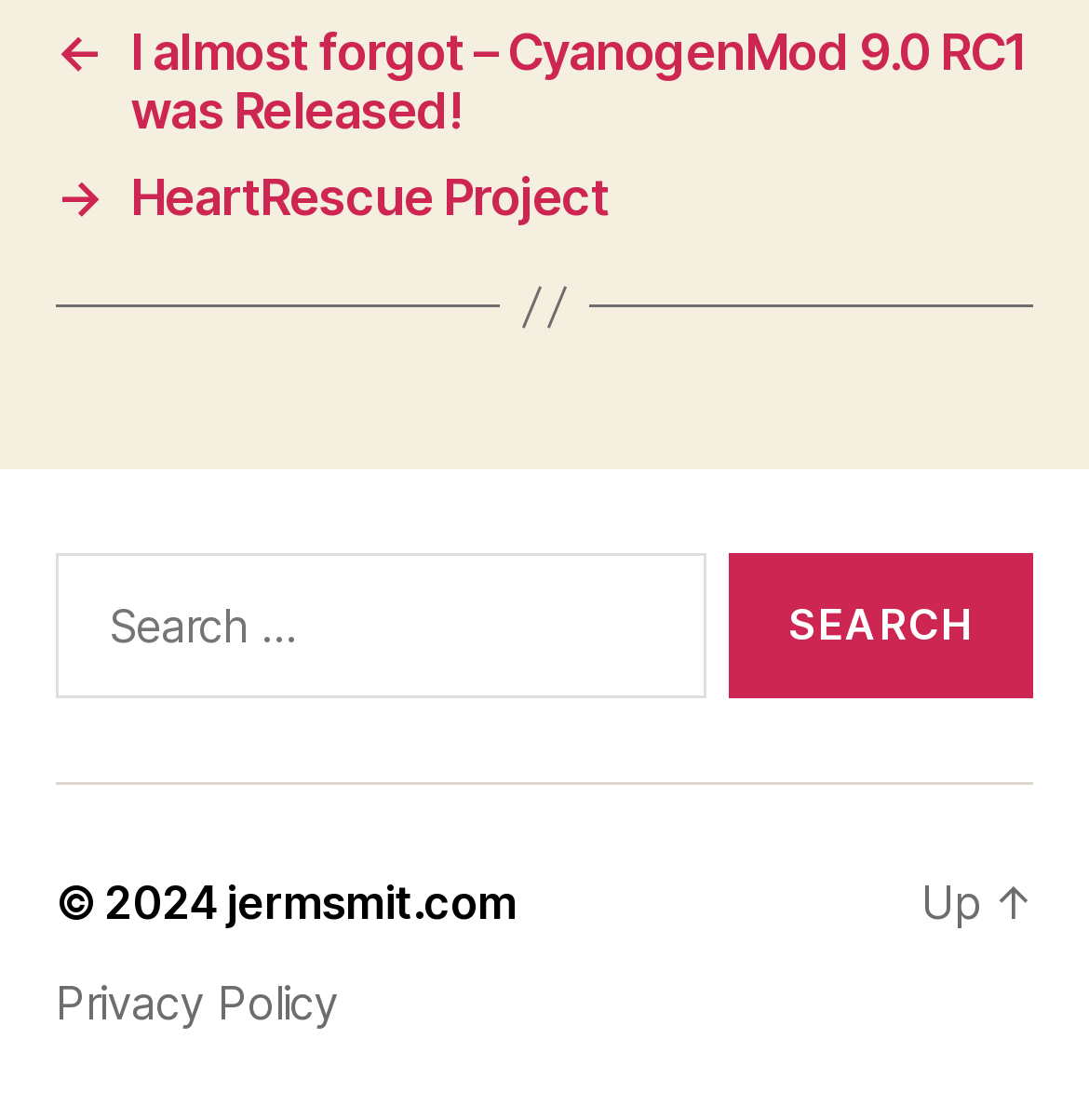Carefully examine the image and provide an in-depth answer to the question: How many links are there in the top section of the webpage?

In the top section of the webpage, there are two link elements with text 'I almost forgot – CyanogenMod 9.0 RC1 was Released!' and 'HeartRescue Project', respectively.